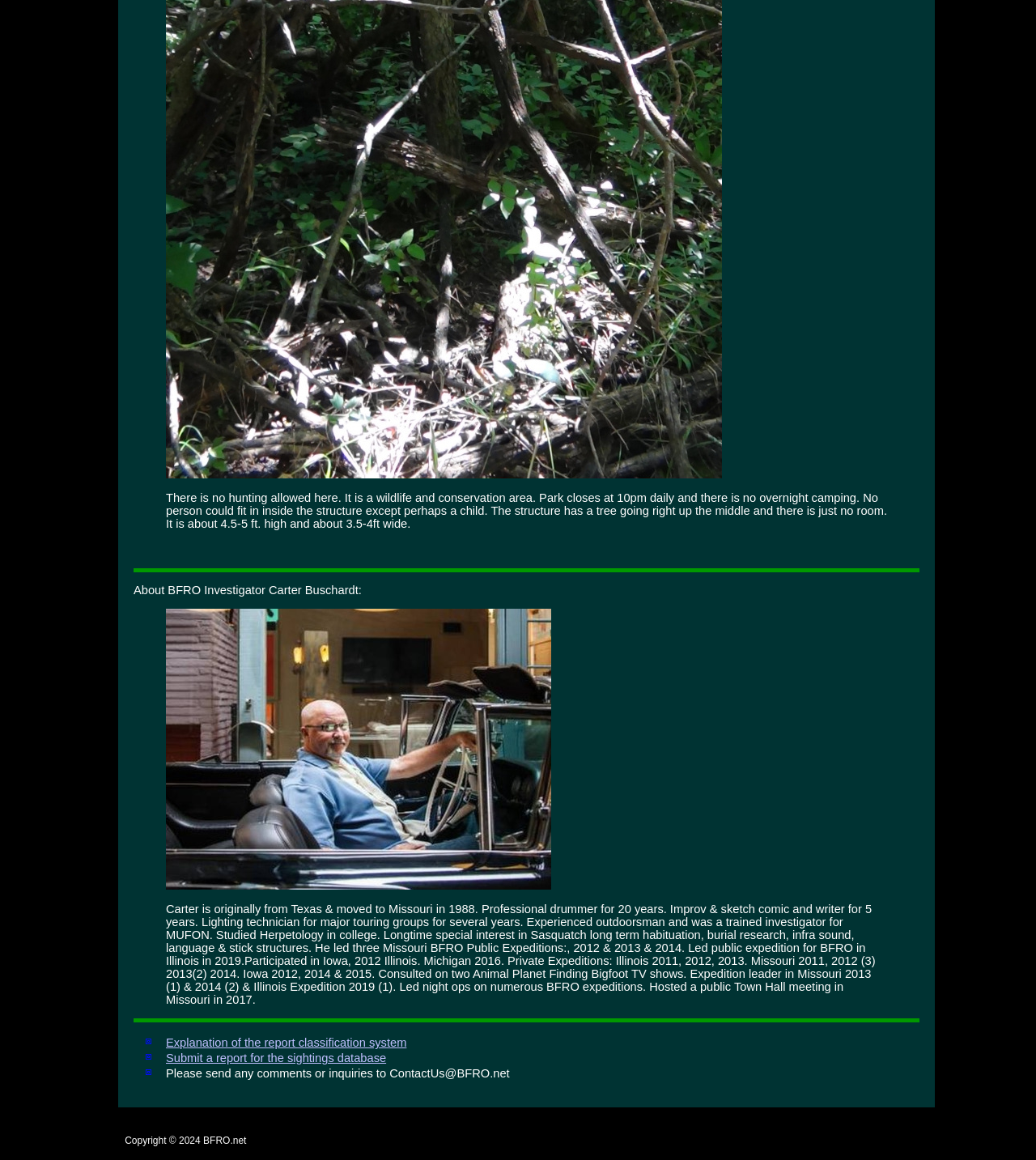Based on the image, provide a detailed and complete answer to the question: 
Where should comments or inquiries be sent?

The answer can be found in the last StaticText element, which states 'Please send any comments or inquiries to ContactUs@BFRO.net'.